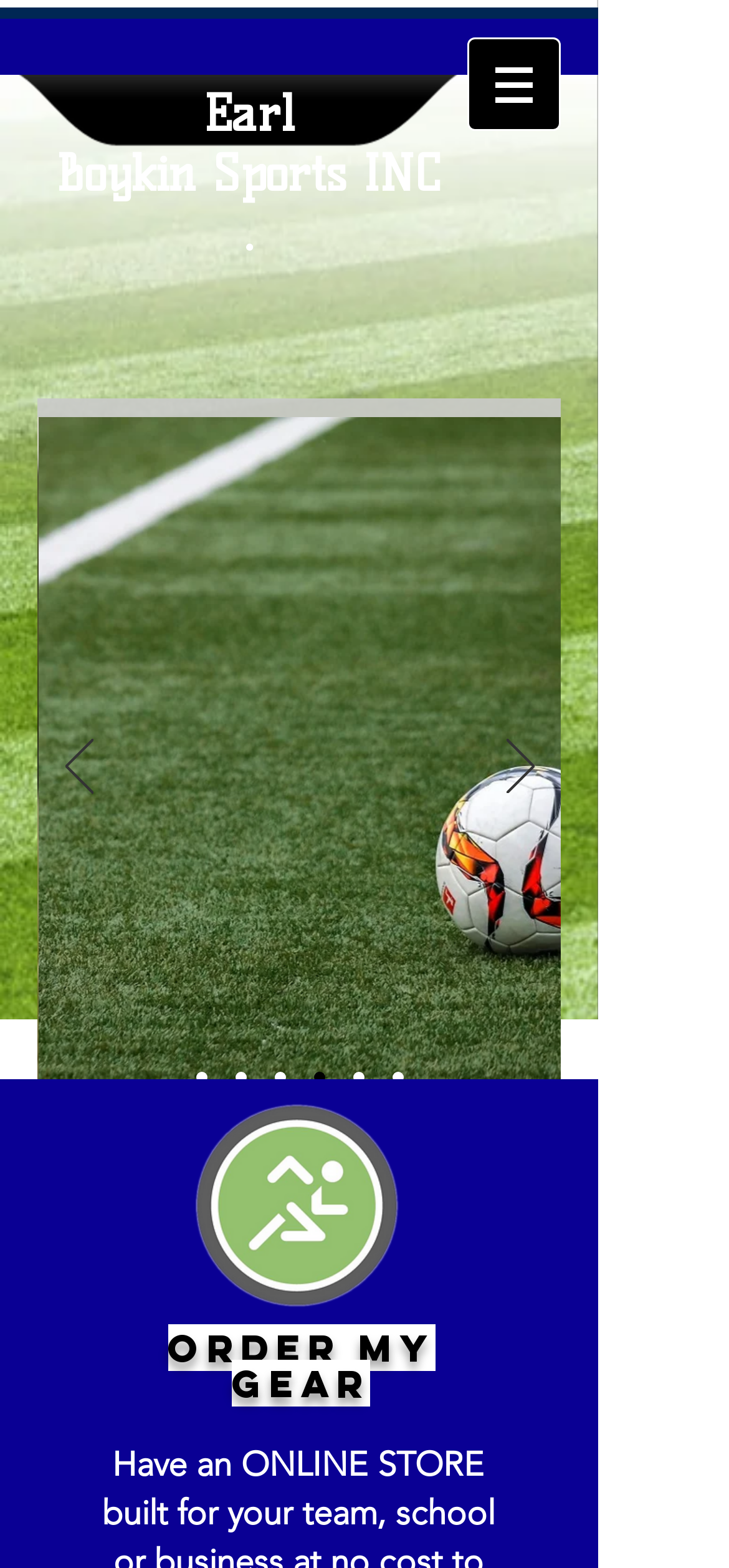Please pinpoint the bounding box coordinates for the region I should click to adhere to this instruction: "Click on the 'ORDER MY GEAR' button".

[0.195, 0.849, 0.631, 0.895]